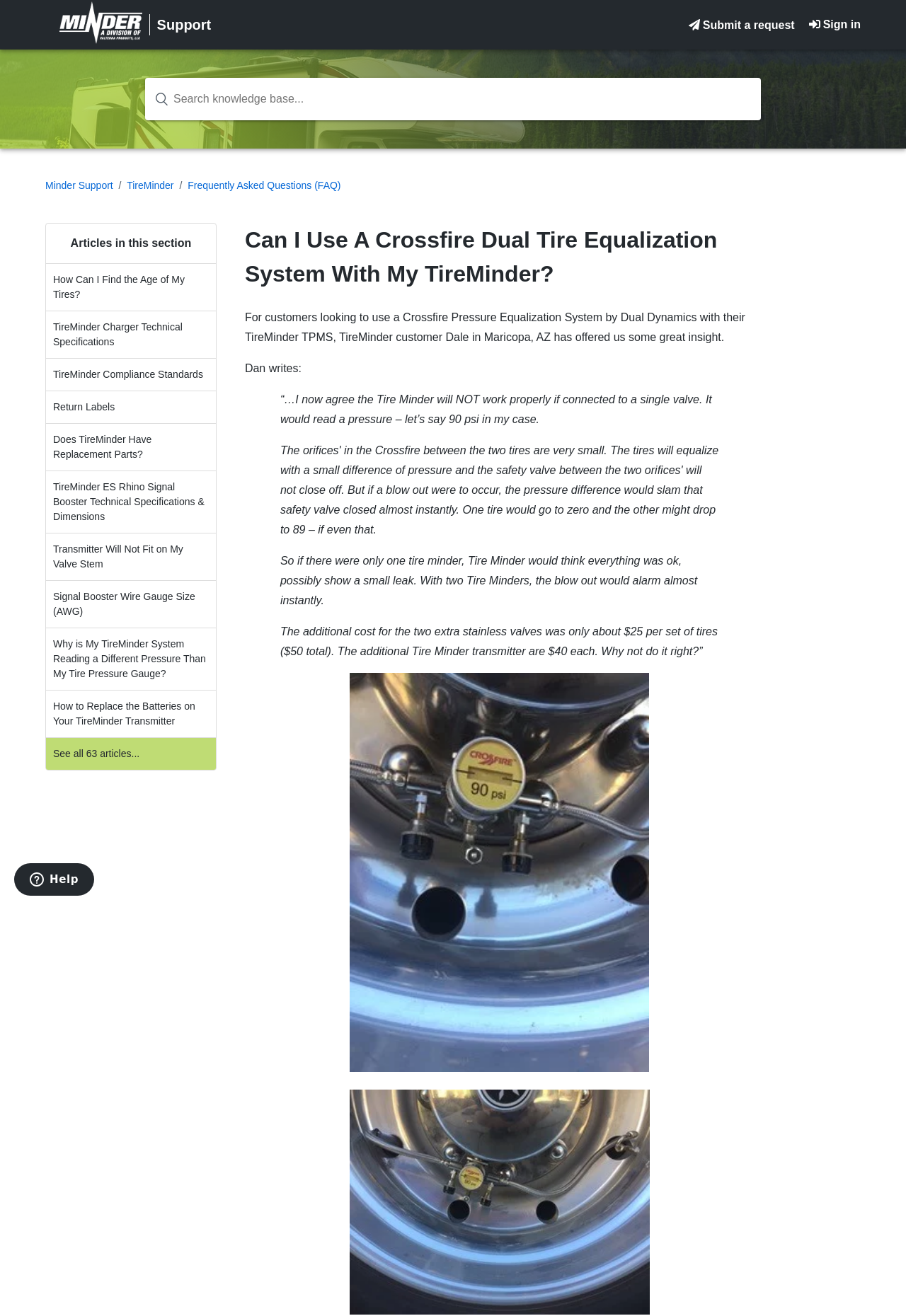How many TireMinder transmitters are recommended for each set of tires?
Refer to the image and respond with a one-word or short-phrase answer.

Two